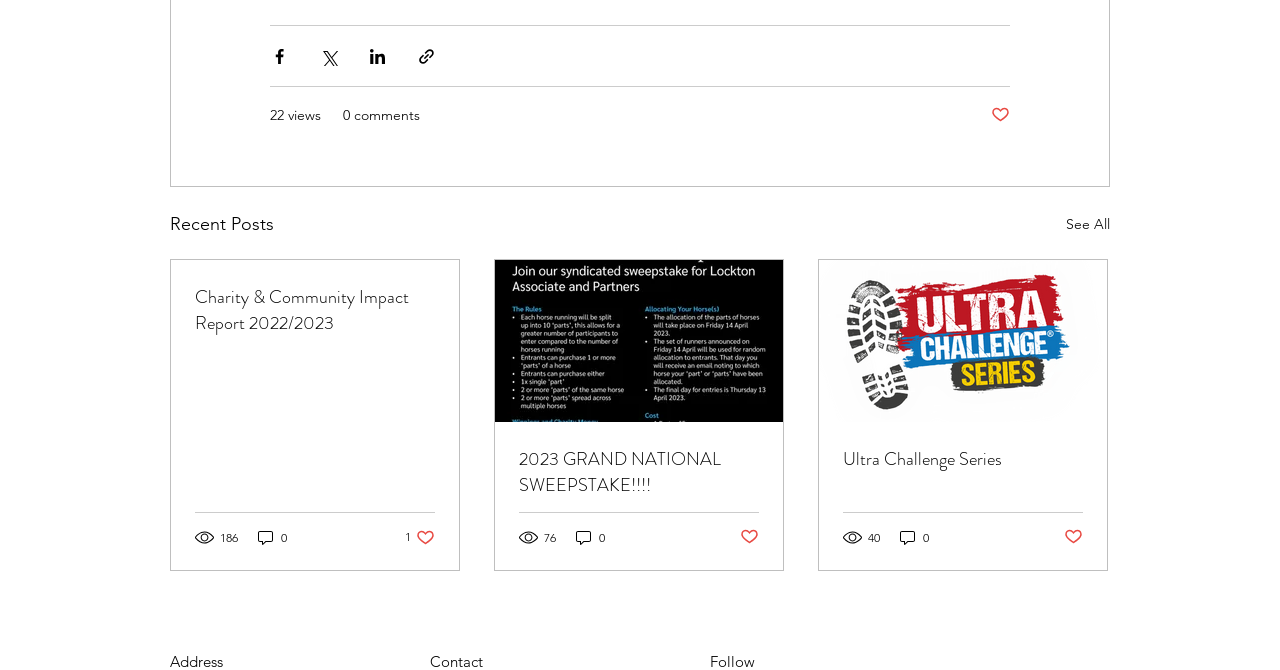Locate the bounding box coordinates of the item that should be clicked to fulfill the instruction: "Like a post".

[0.316, 0.788, 0.34, 0.816]